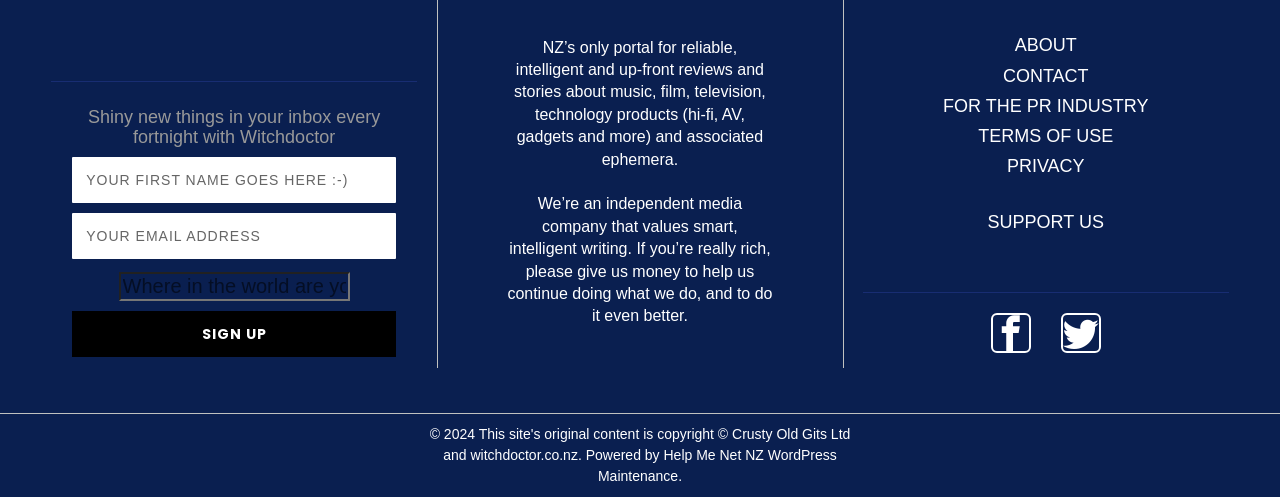Find and provide the bounding box coordinates for the UI element described here: "VHS Video Clearance". The coordinates should be given as four float numbers between 0 and 1: [left, top, right, bottom].

None